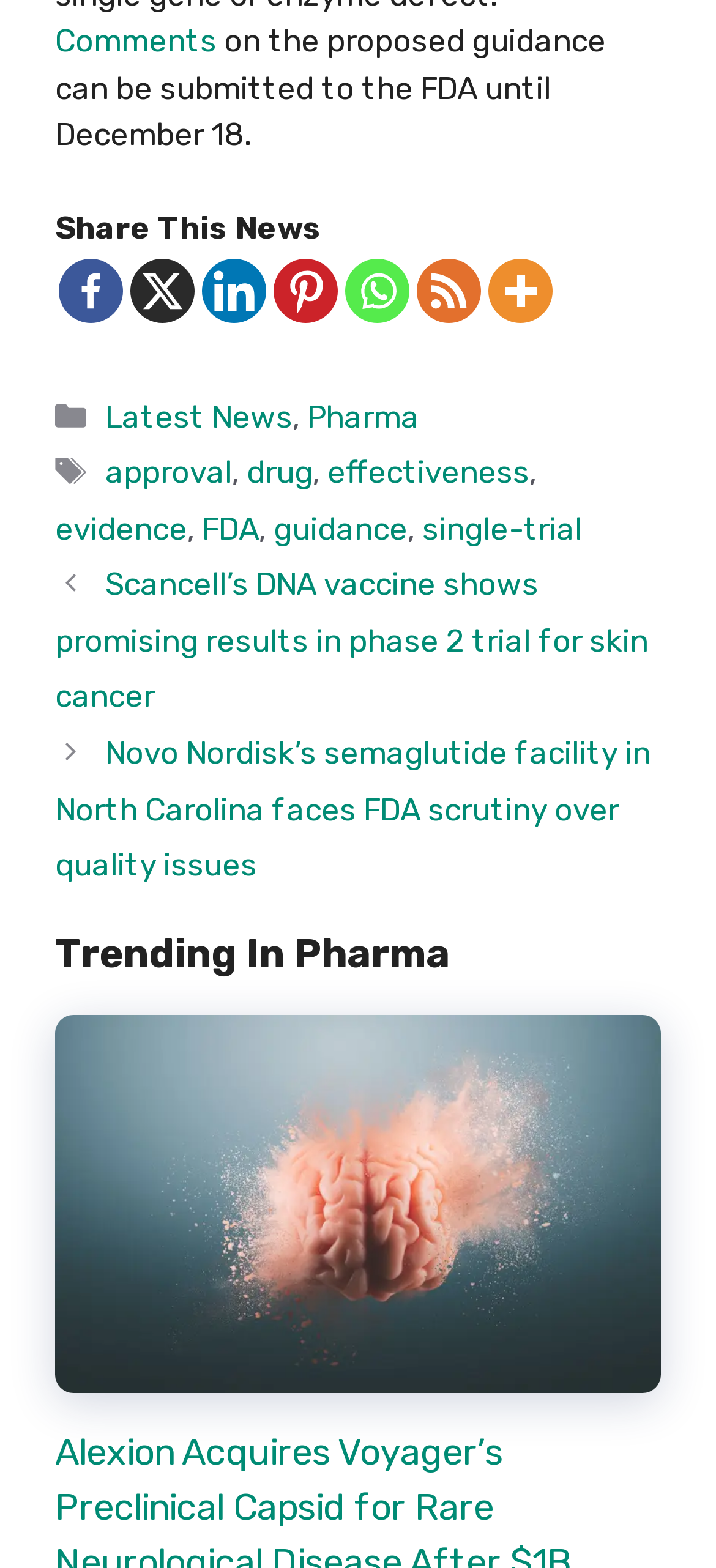Find the bounding box coordinates of the element to click in order to complete the given instruction: "View the trending news 'Alexion Gains Voyager's Preclinical Capsid in $1B Pfizer Handoff'."

[0.077, 0.861, 0.923, 0.885]